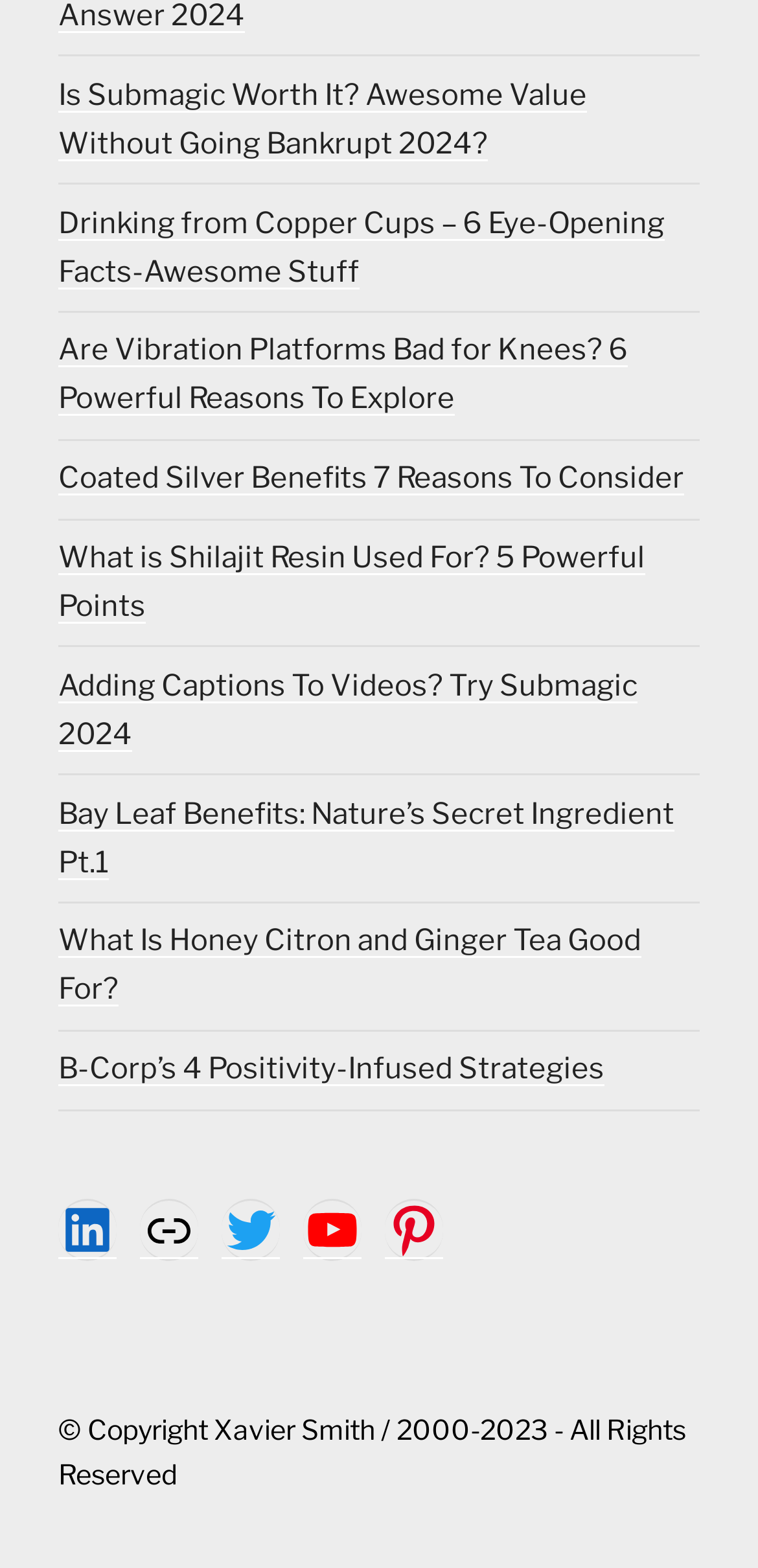Please identify the bounding box coordinates of the region to click in order to complete the given instruction: "Explore Bay Leaf Benefits". The coordinates should be four float numbers between 0 and 1, i.e., [left, top, right, bottom].

[0.077, 0.508, 0.89, 0.561]